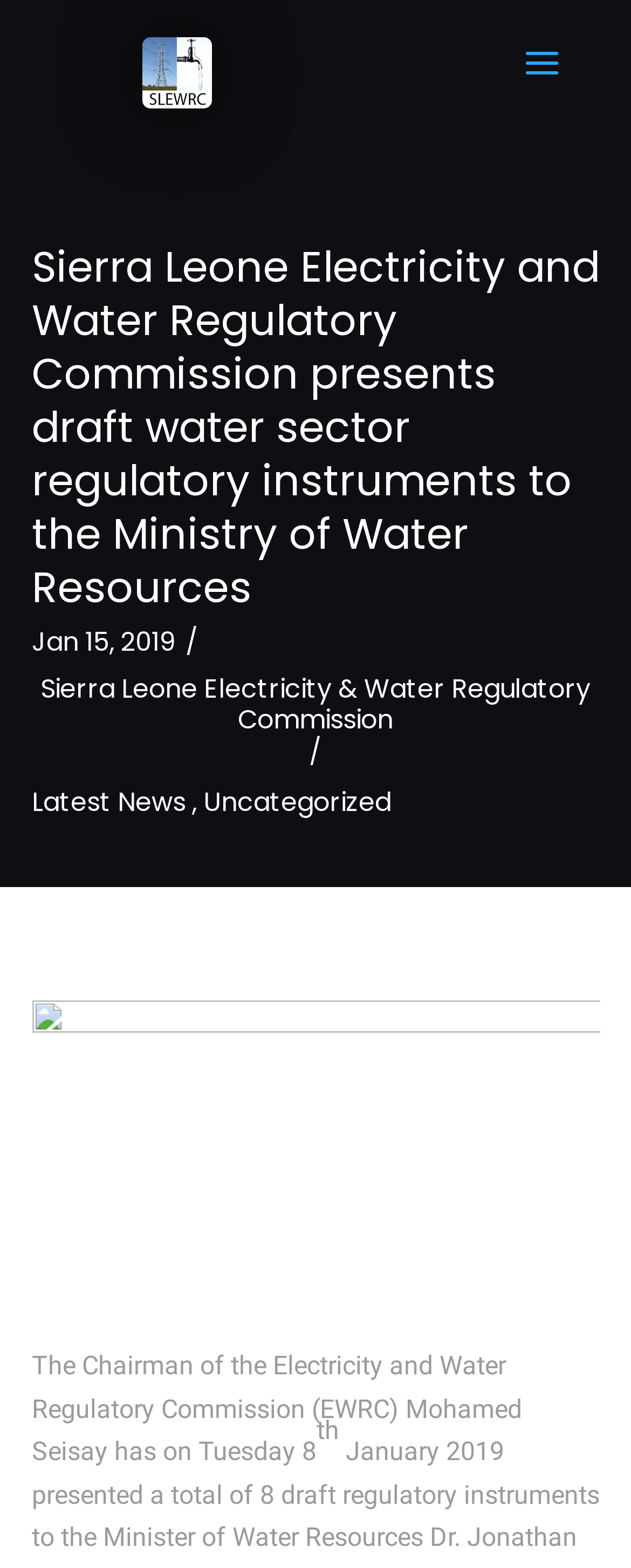What is the date of the news article?
Make sure to answer the question with a detailed and comprehensive explanation.

I found the date of the news article by looking at the text element with the content 'Jan 15, 2019' which is located below the title of the webpage.